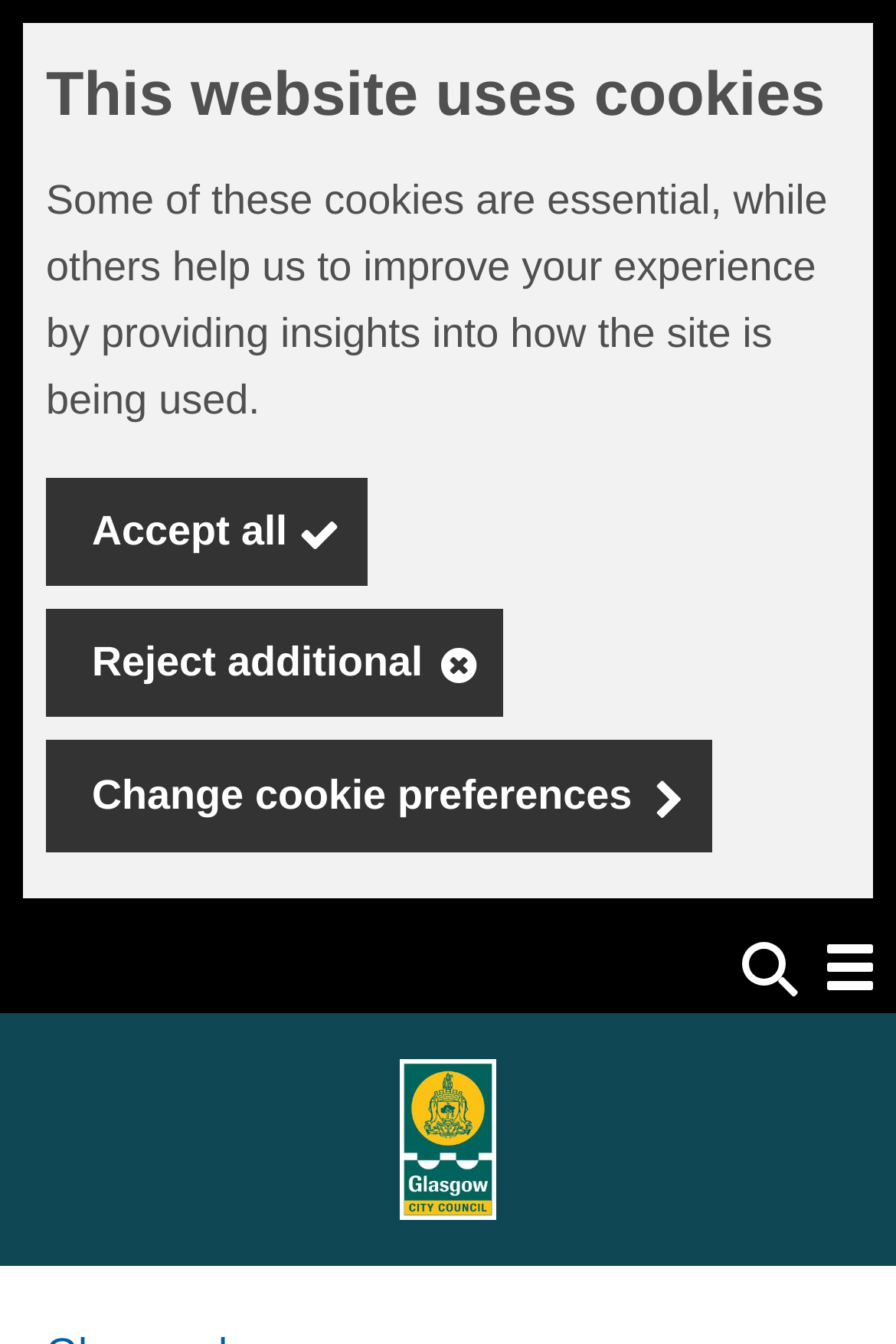Please answer the following question using a single word or phrase: 
What is the purpose of the 'Toggle search' button?

To open search